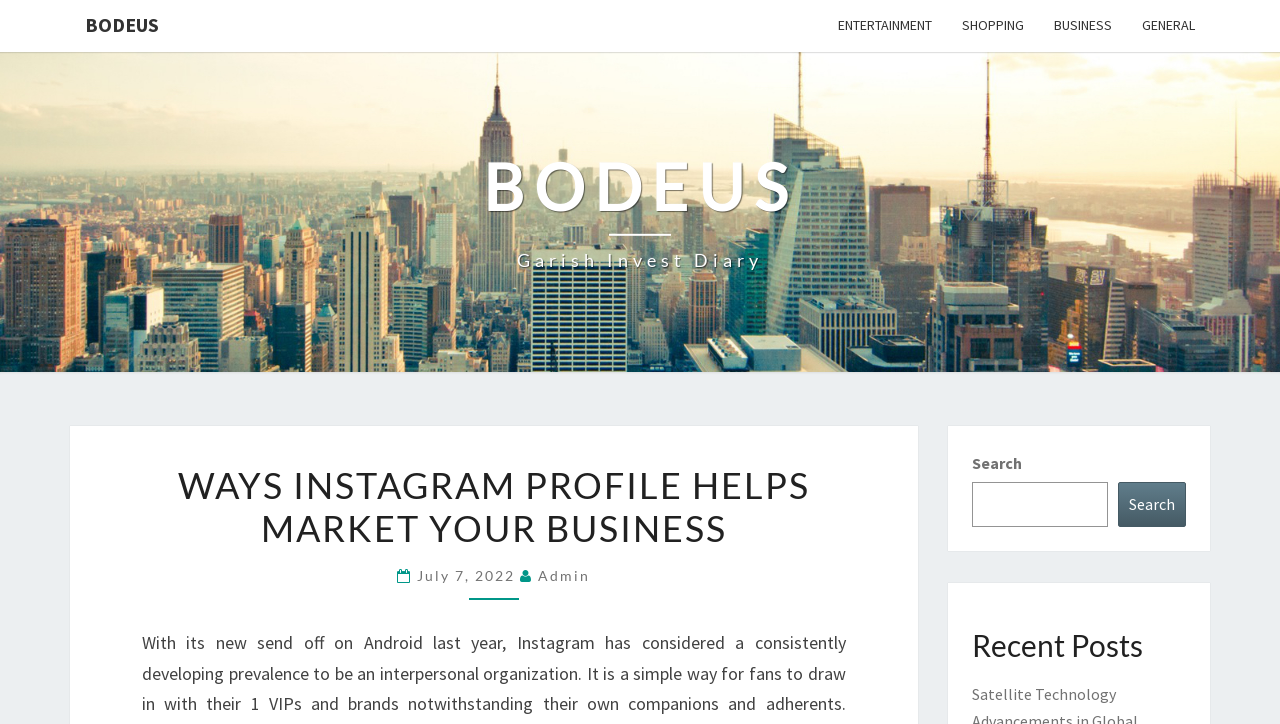What is the title of the article?
Please respond to the question with a detailed and well-explained answer.

I can see a heading 'WAYS INSTAGRAM PROFILE HELPS MARKET YOUR BUSINESS' which is the title of the article.